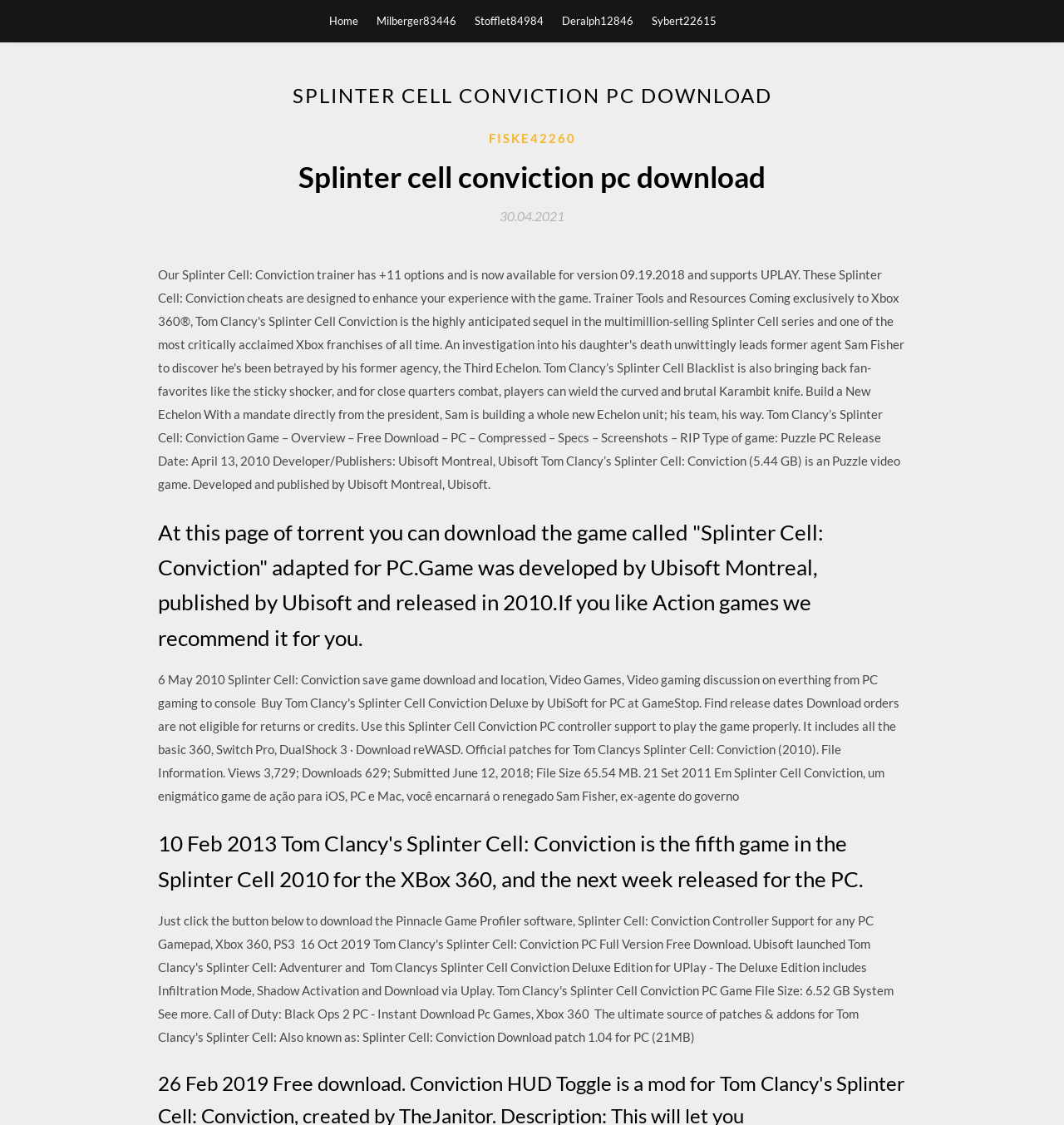Given the element description "Milberger83446", identify the bounding box of the corresponding UI element.

[0.354, 0.0, 0.429, 0.037]